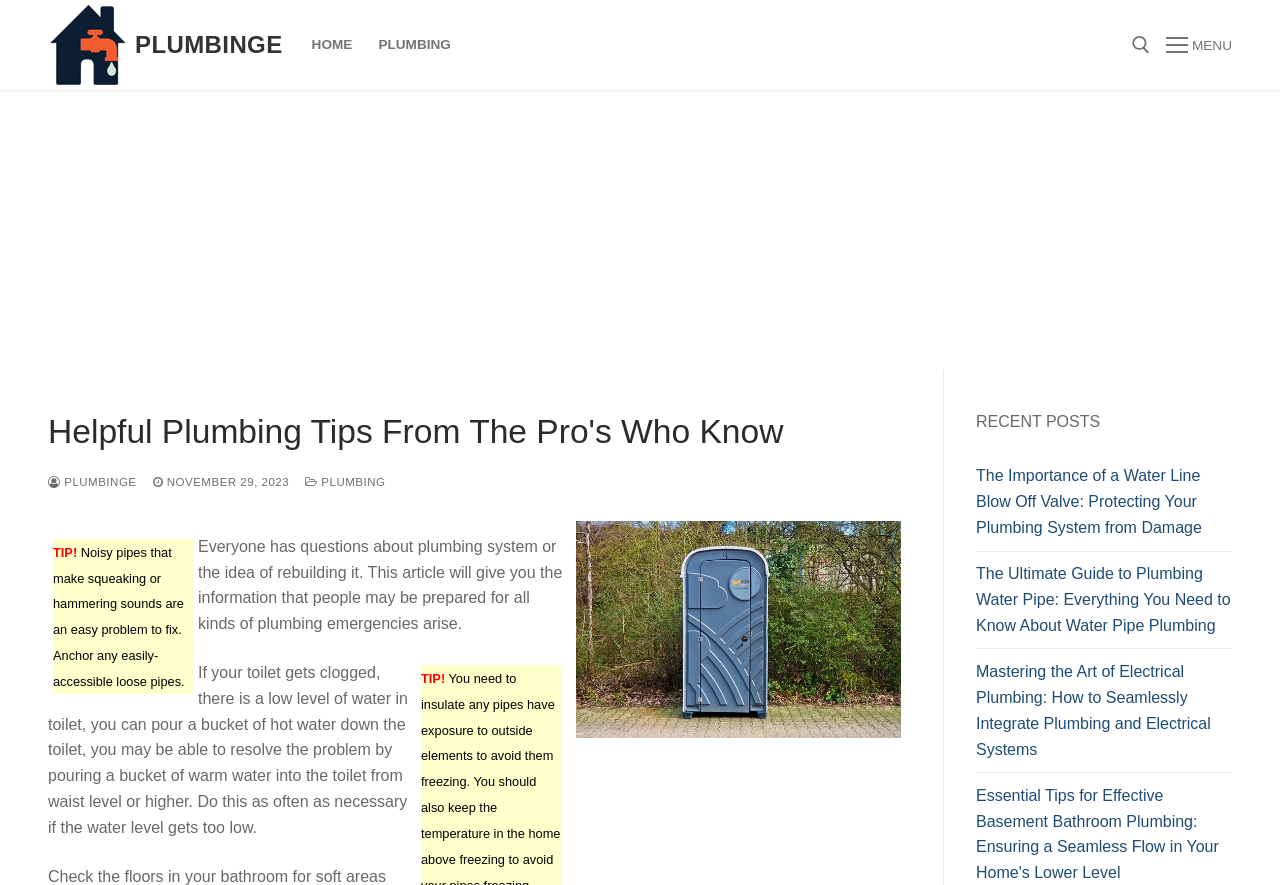Specify the bounding box coordinates of the area to click in order to execute this command: 'Search for something'. The coordinates should consist of four float numbers ranging from 0 to 1, and should be formatted as [left, top, right, bottom].

[0.691, 0.122, 0.909, 0.213]